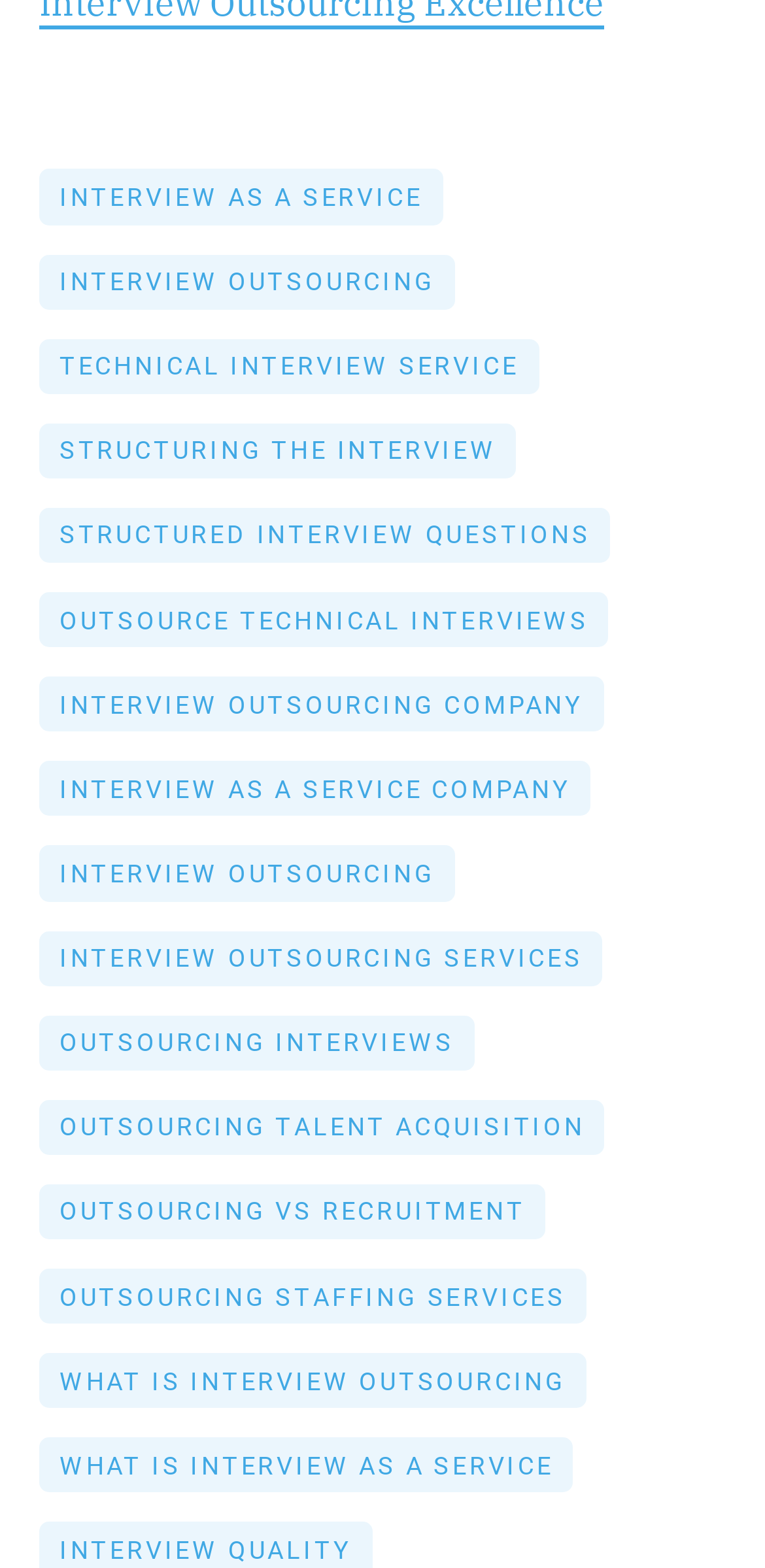Could you find the bounding box coordinates of the clickable area to complete this instruction: "Read about WHAT IS INTERVIEW OUTSOURCING"?

[0.051, 0.863, 0.805, 0.917]